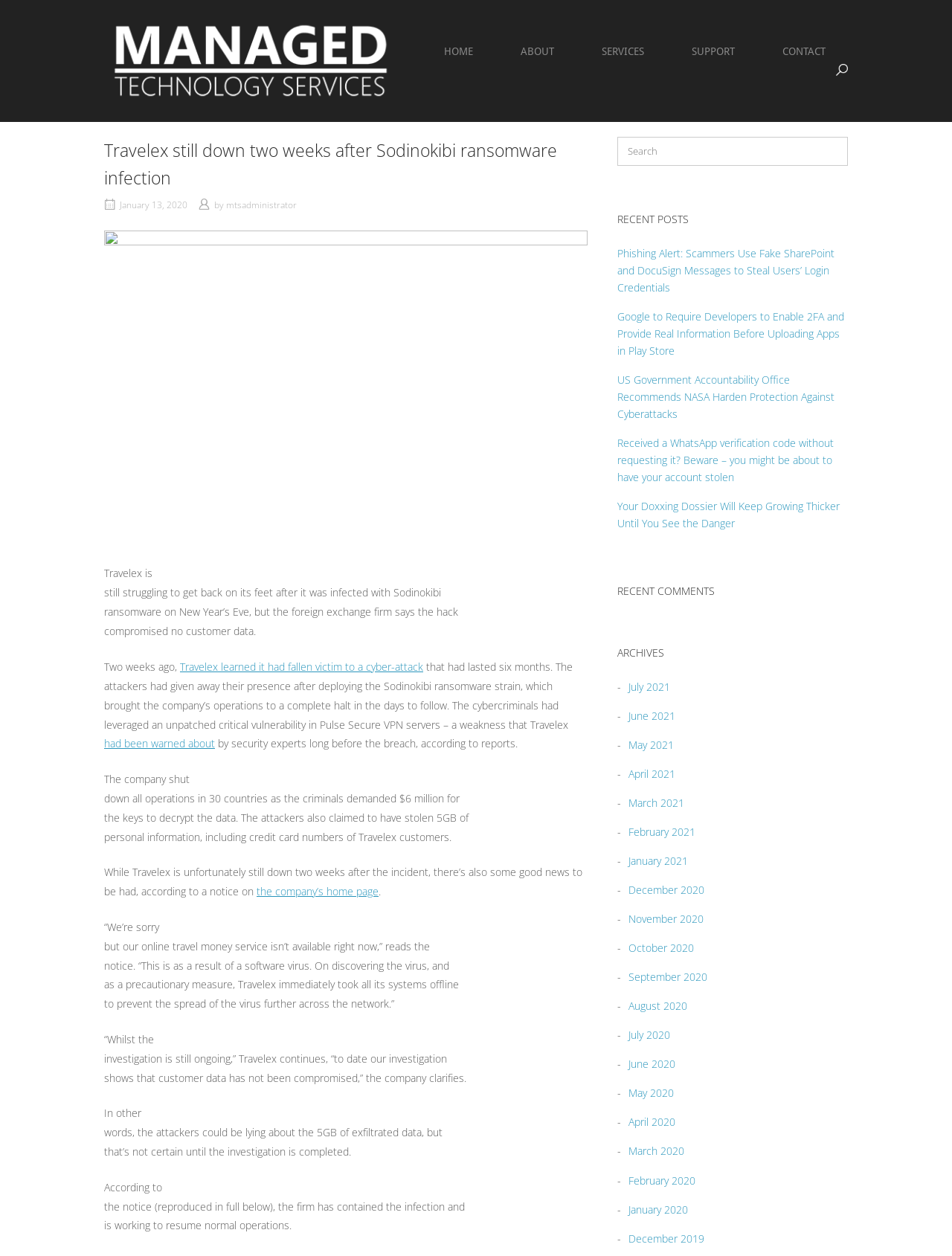Could you find the bounding box coordinates of the clickable area to complete this instruction: "Click the Post Comment button"?

None